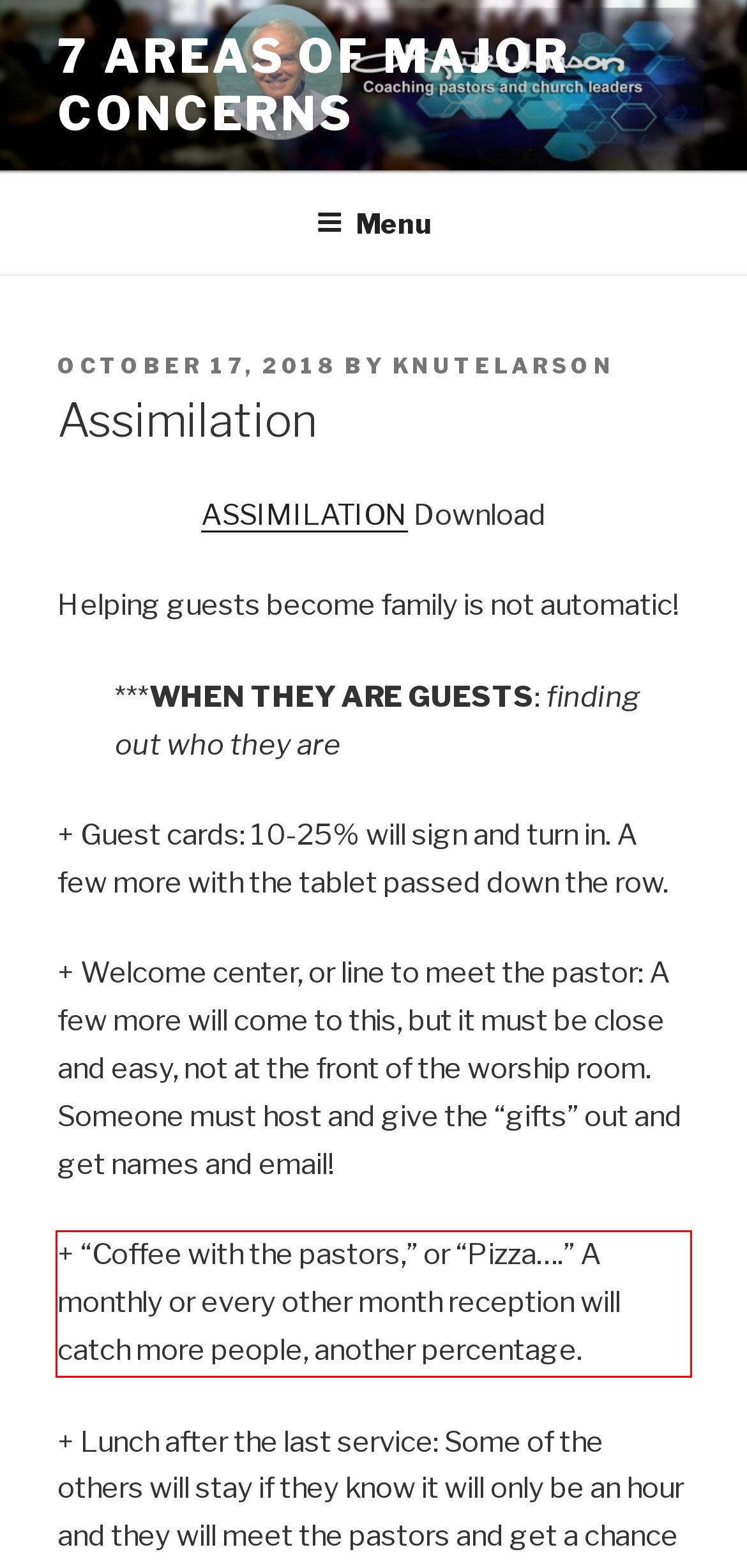With the provided screenshot of a webpage, locate the red bounding box and perform OCR to extract the text content inside it.

+ “Coffee with the pastors,” or “Pizza….” A monthly or every other month reception will catch more people, another percentage.